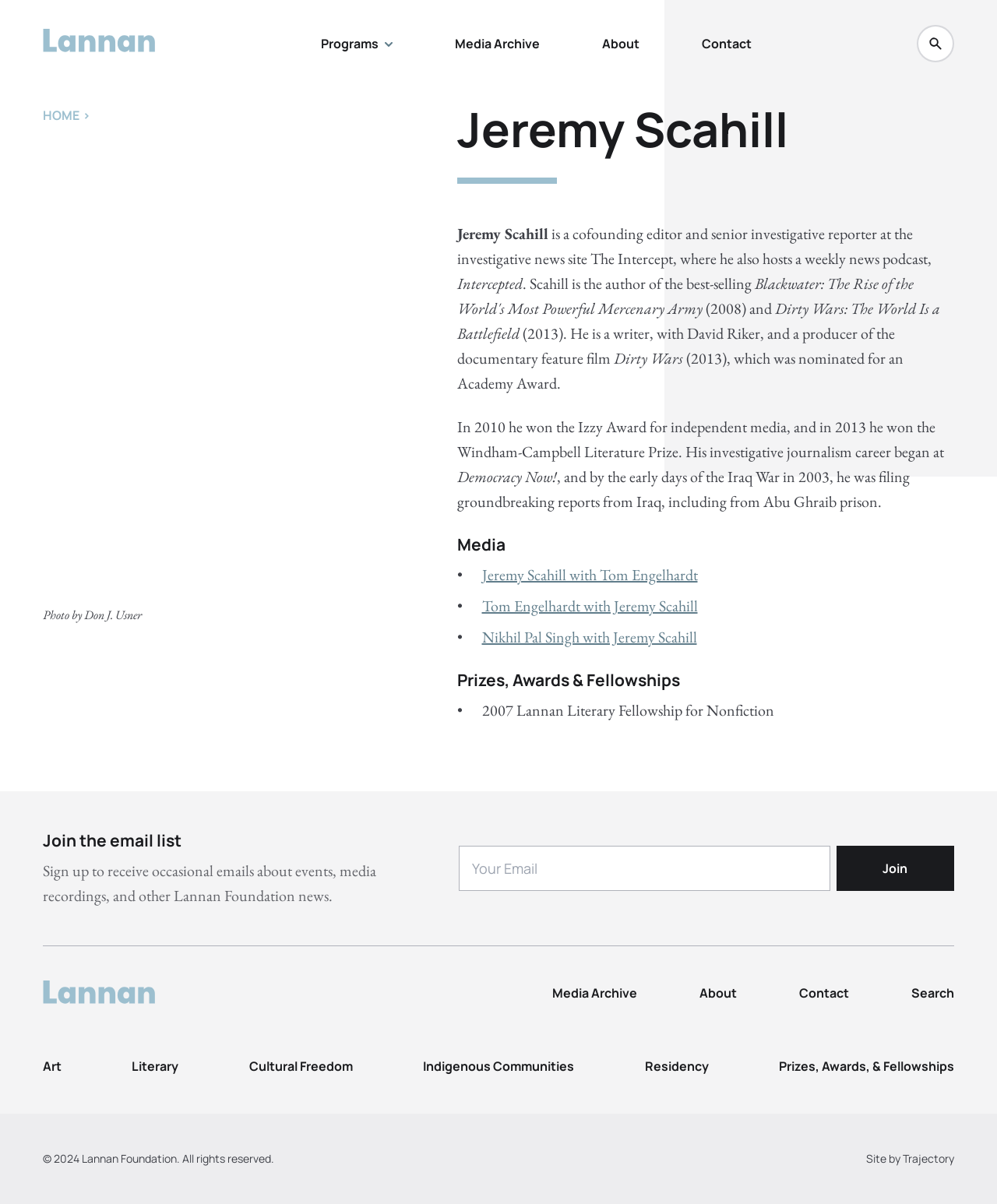What is the purpose of the email list on the webpage?
Respond with a short answer, either a single word or a phrase, based on the image.

To receive occasional emails about events and news